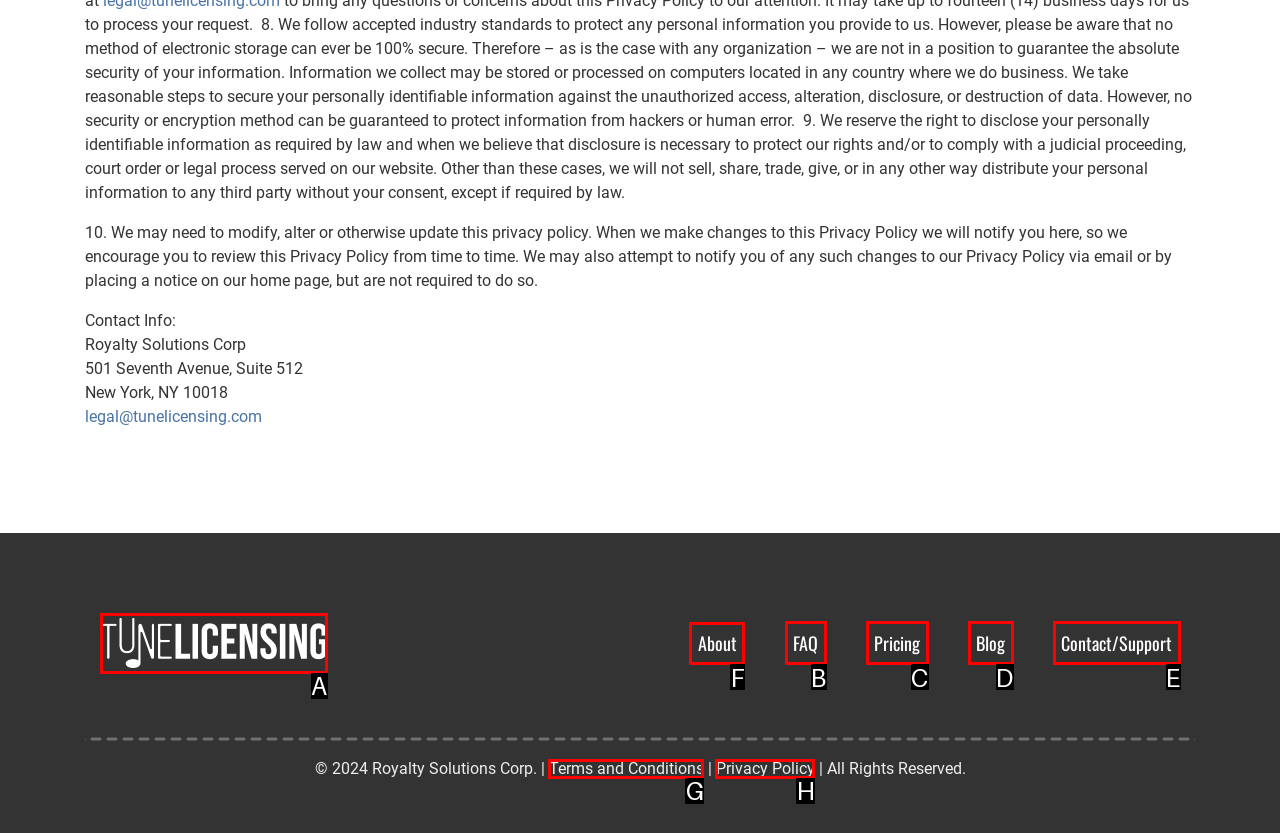For the task: go to About page, specify the letter of the option that should be clicked. Answer with the letter only.

F